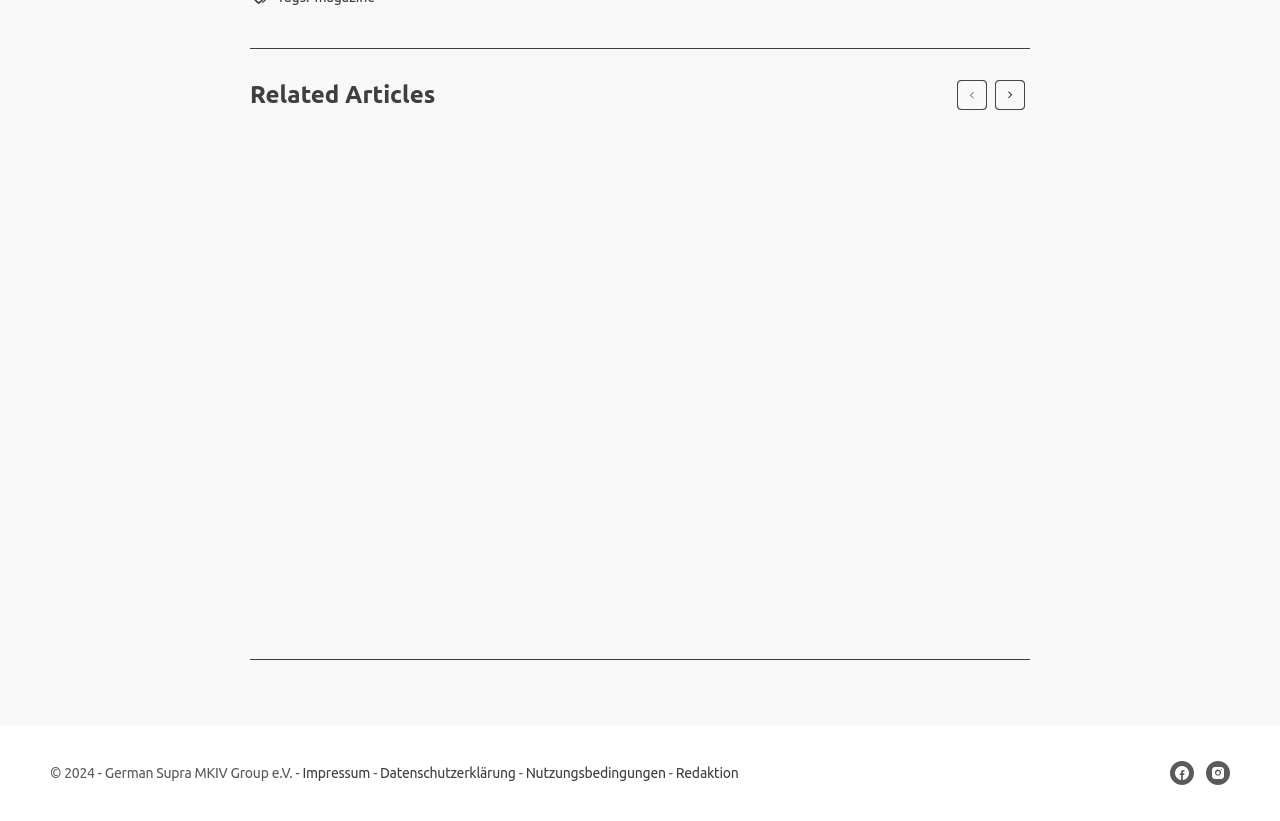Find the bounding box coordinates of the element I should click to carry out the following instruction: "Read the 'US-Spec' article".

[0.559, 0.436, 0.807, 0.47]